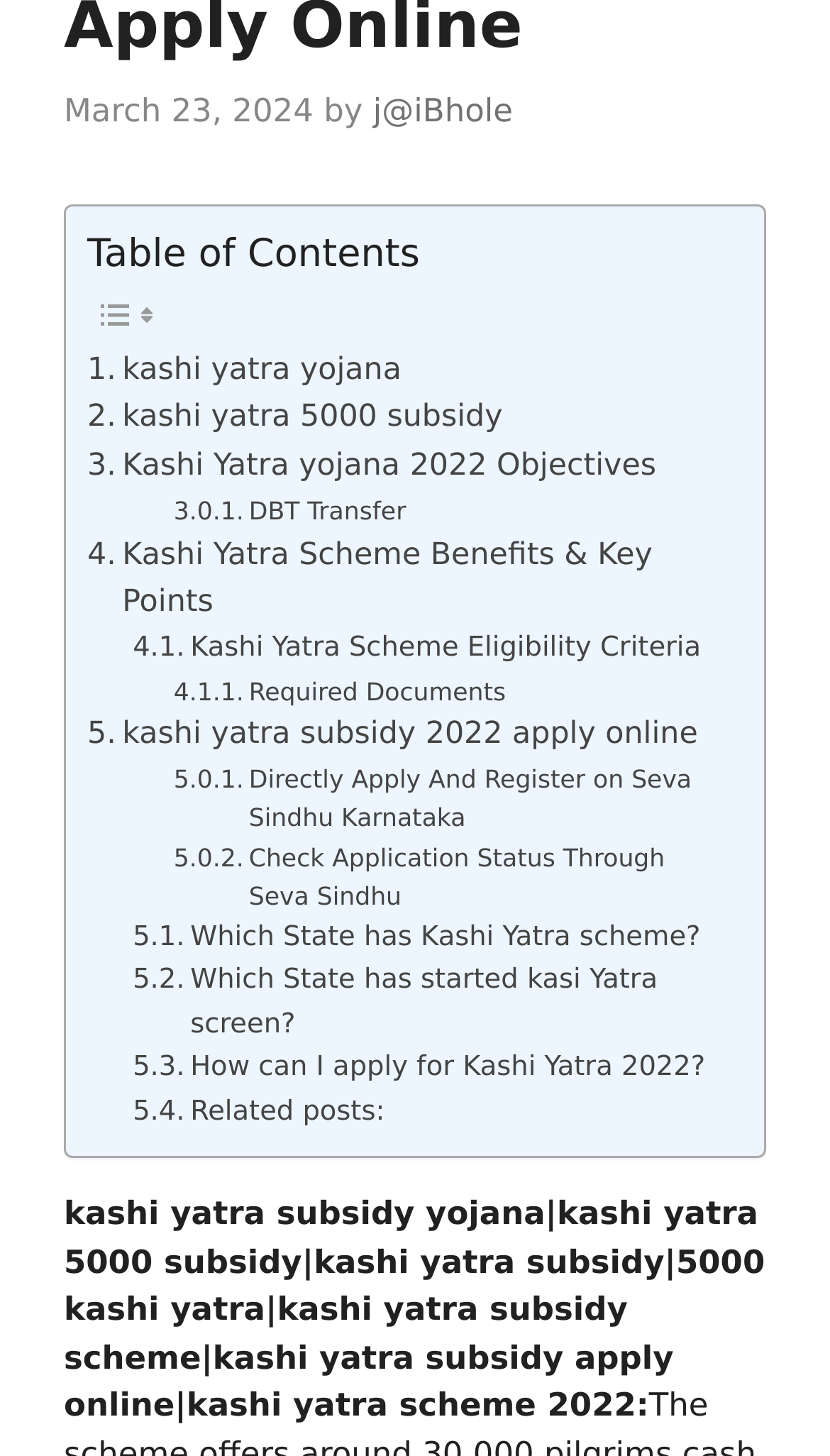Using the webpage screenshot, locate the HTML element that fits the following description and provide its bounding box: "DBT Transfer".

[0.209, 0.338, 0.489, 0.365]